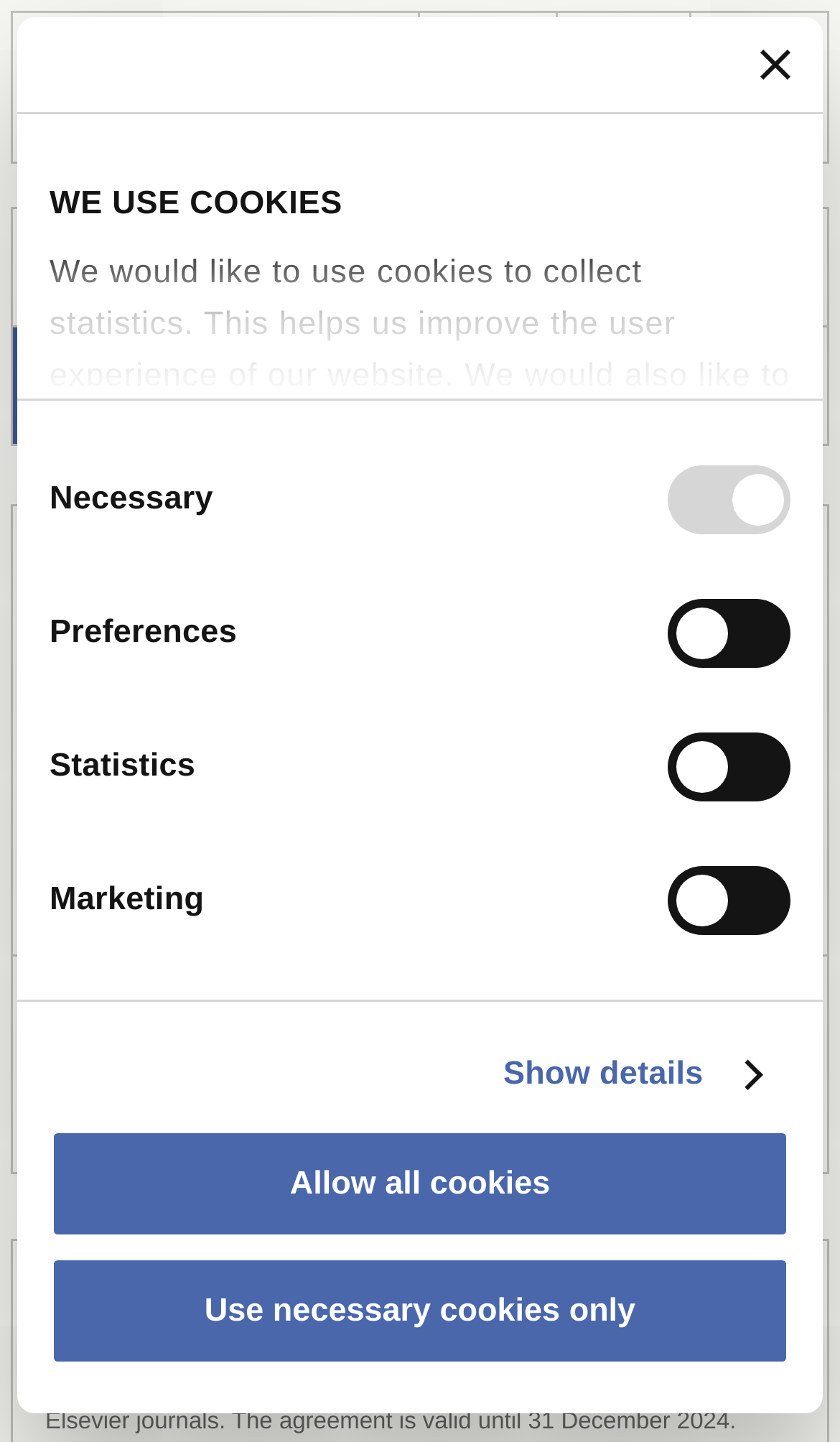Please provide a detailed answer to the question below based on the screenshot: 
What is the benefit of the consortium agreement for CBS researchers?

According to the webpage, the agreement means that CBS researchers can publish their research as Open Access without cost in a number of Elsevier journals, which is the benefit of the agreement for them.